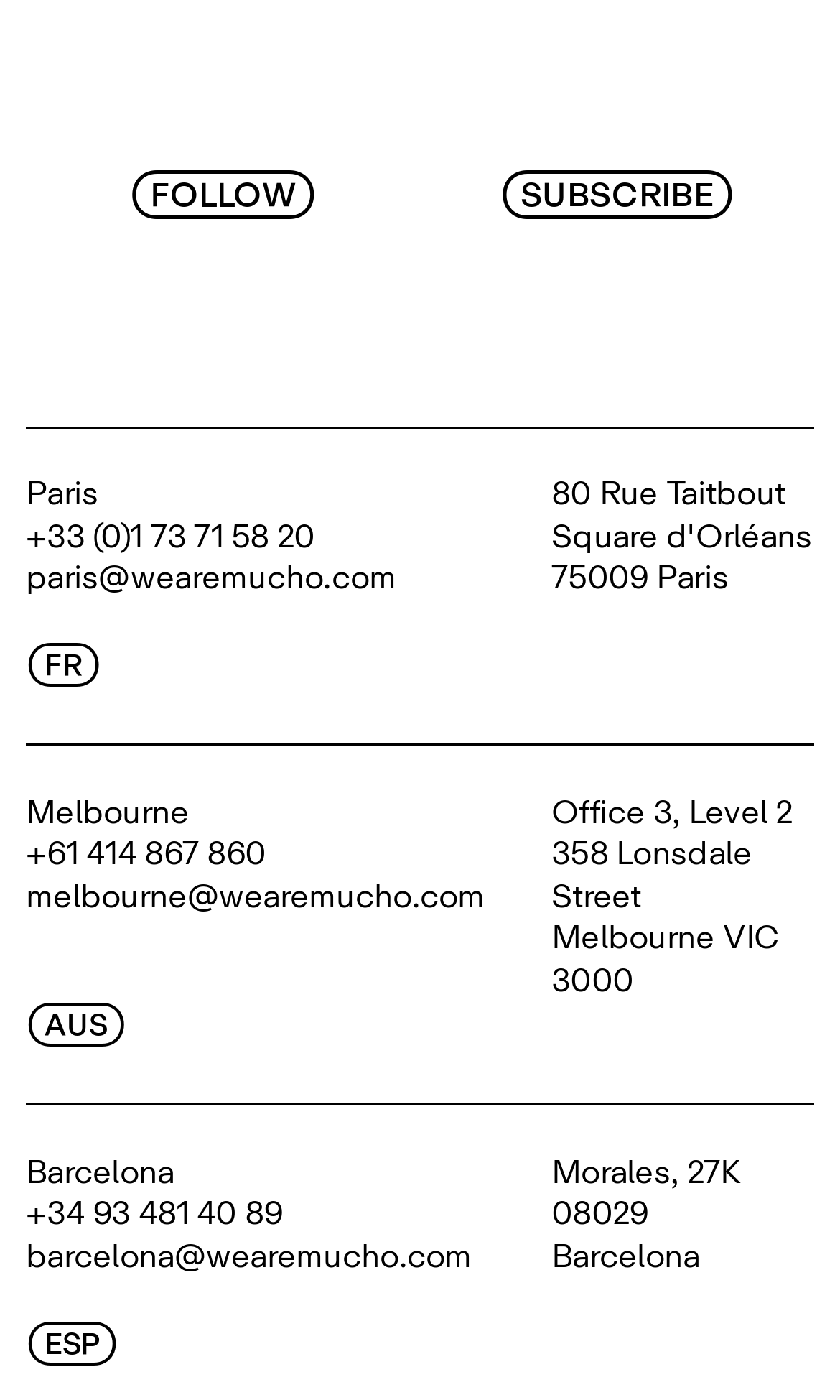From the element description Melbourne, predict the bounding box coordinates of the UI element. The coordinates must be specified in the format (top-left x, top-left y, bottom-right x, bottom-right y) and should be within the 0 to 1 range.

[0.031, 0.56, 0.225, 0.598]